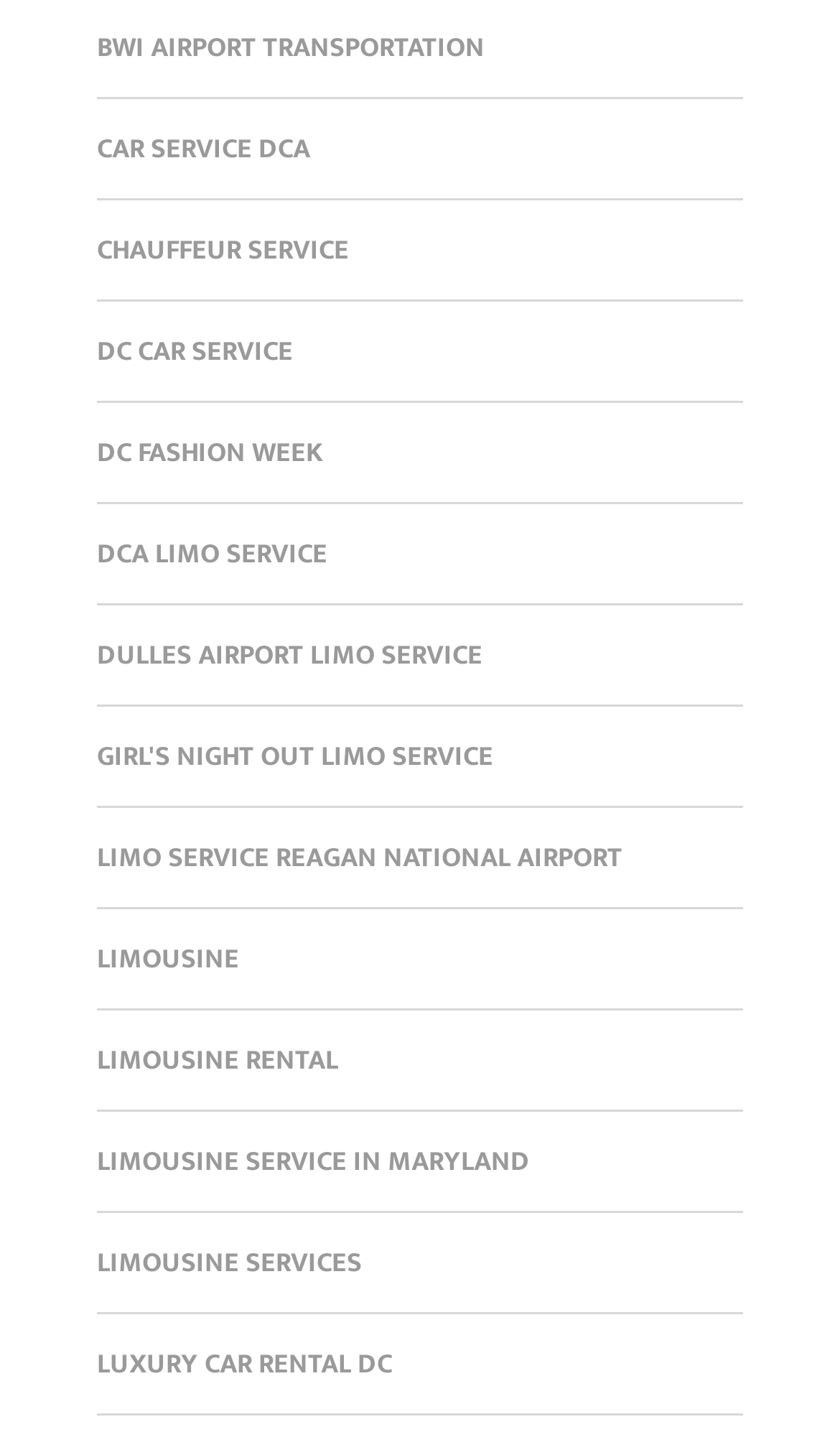How many limousine services are listed?
Using the information from the image, answer the question thoroughly.

I counted the number of links with 'LIMO' or 'LIMOUSINE' in their text, and found 14 of them.